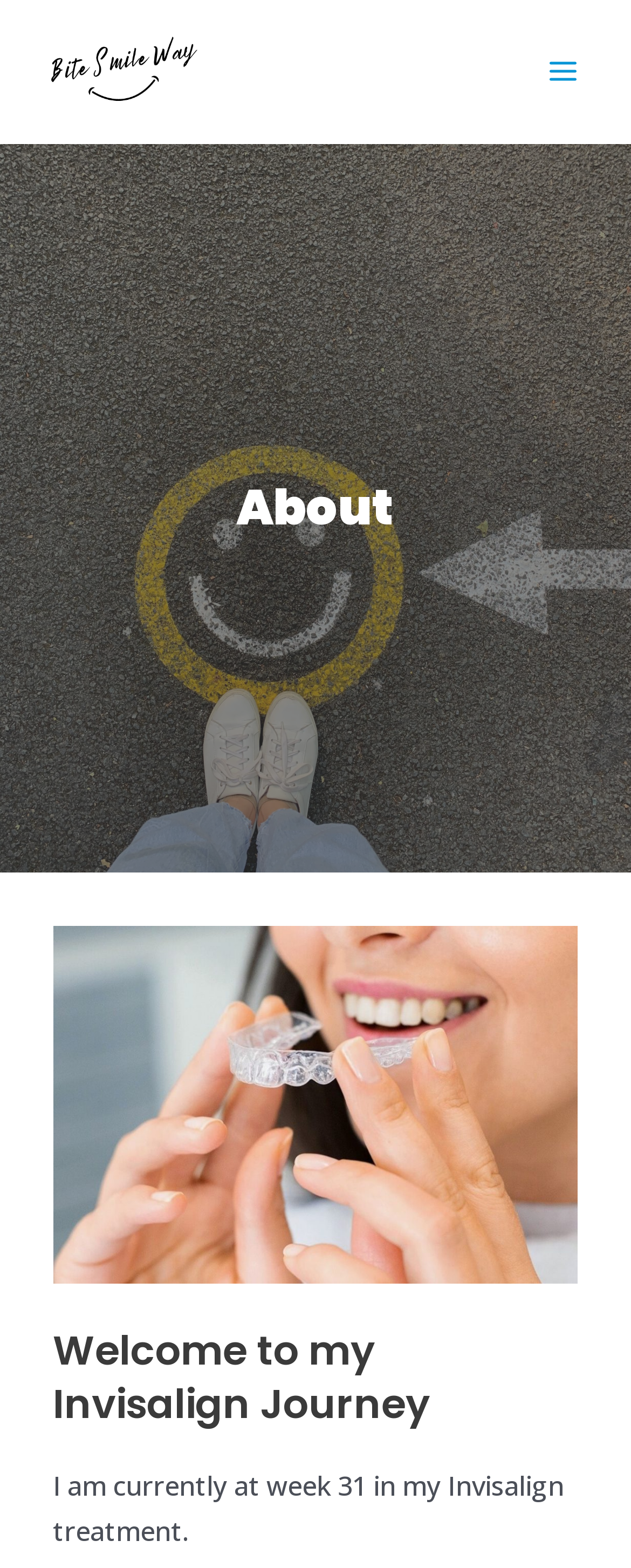Answer this question using a single word or a brief phrase:
What is the name of the website?

Bite Smile Way